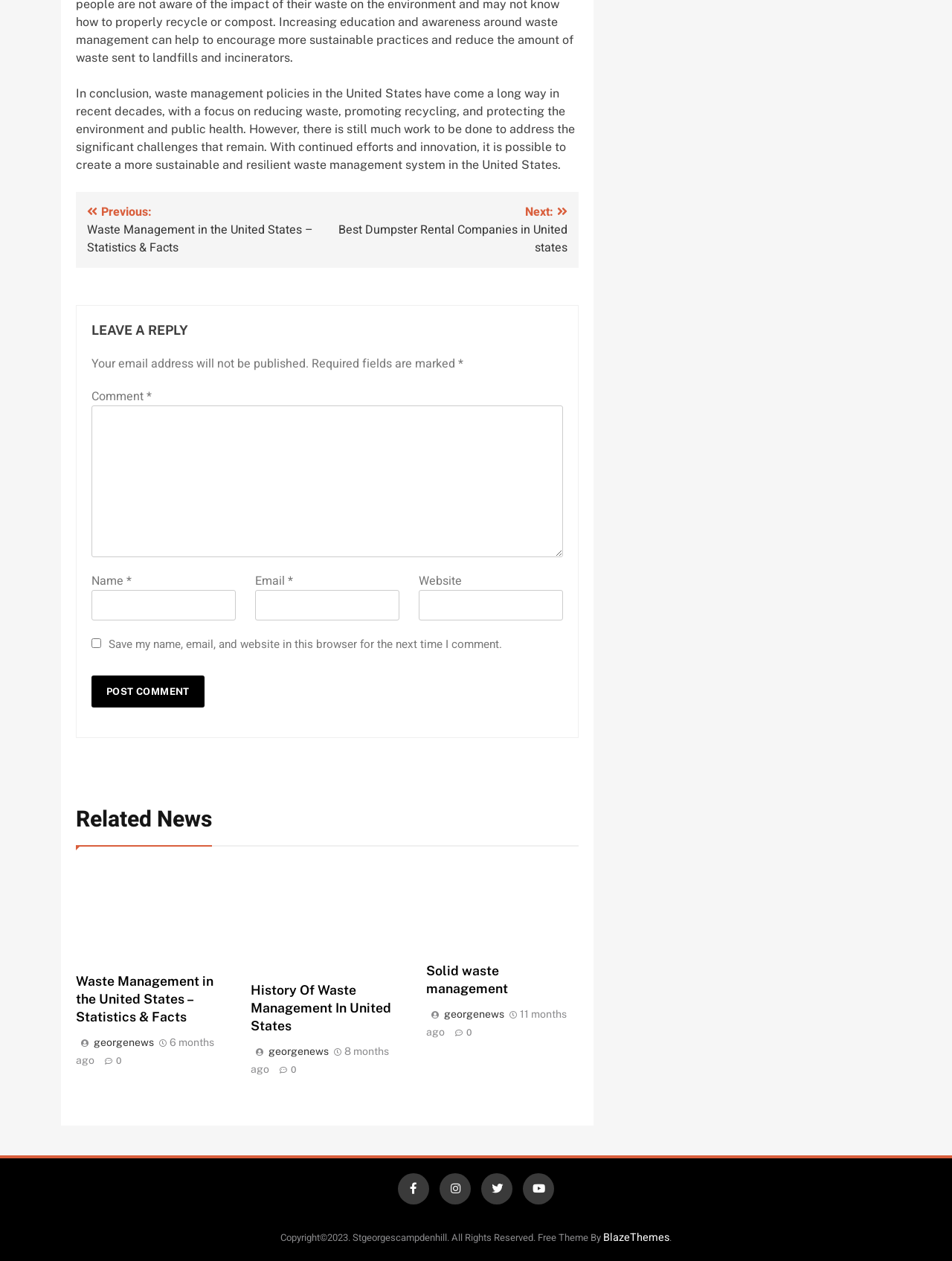Find the bounding box of the UI element described as follows: "BlazeThemes".

[0.634, 0.975, 0.703, 0.988]